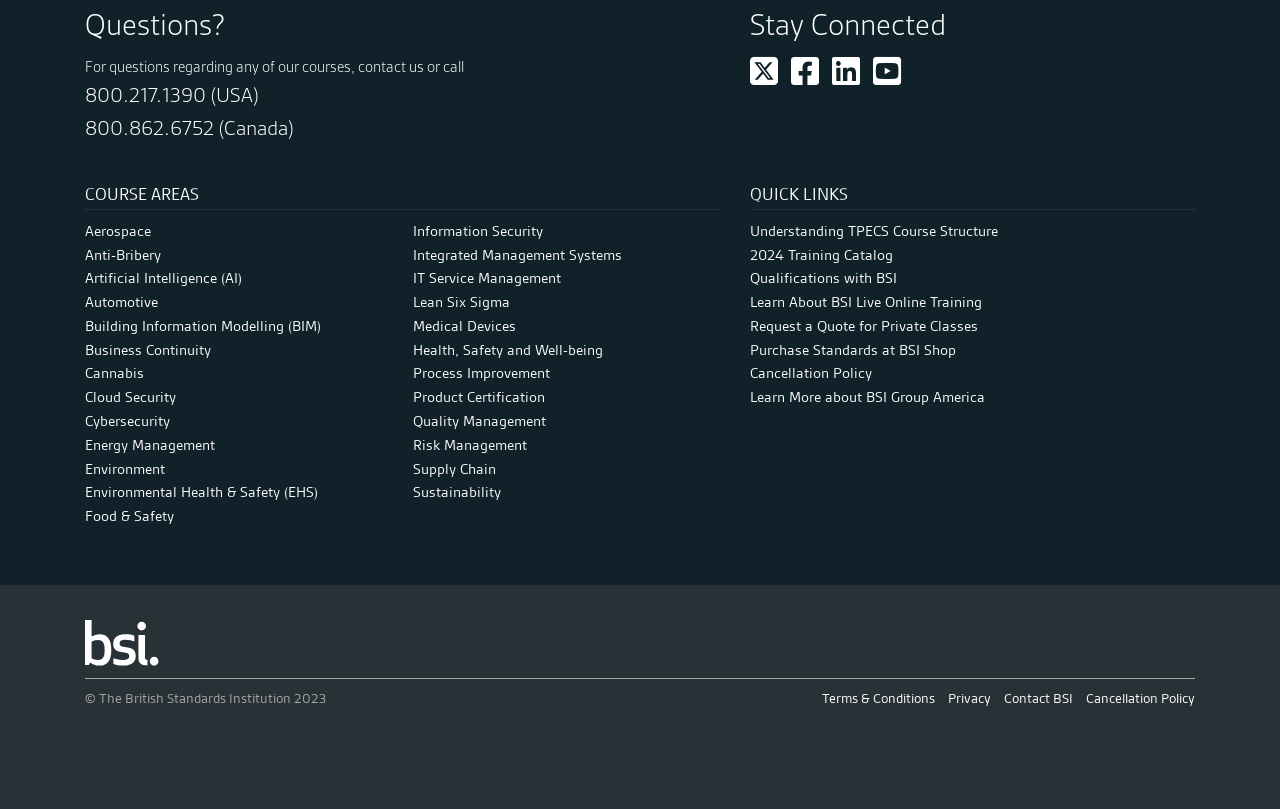Provide the bounding box coordinates of the UI element that matches the description: "Privacy".

[0.741, 0.851, 0.777, 0.873]